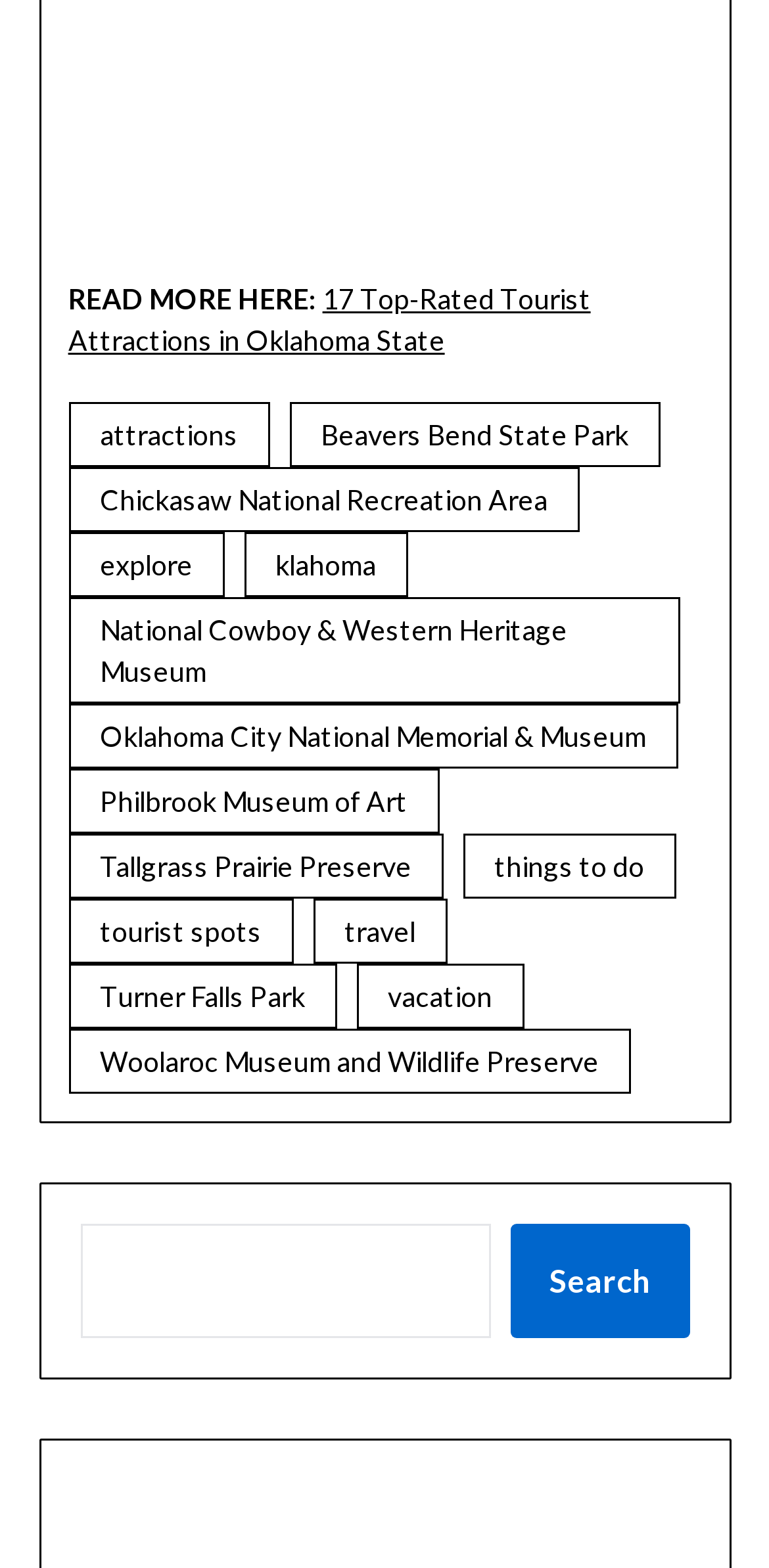Bounding box coordinates should be provided in the format (top-left x, top-left y, bottom-right x, bottom-right y) with all values between 0 and 1. Identify the bounding box for this UI element: Join NCIA

None